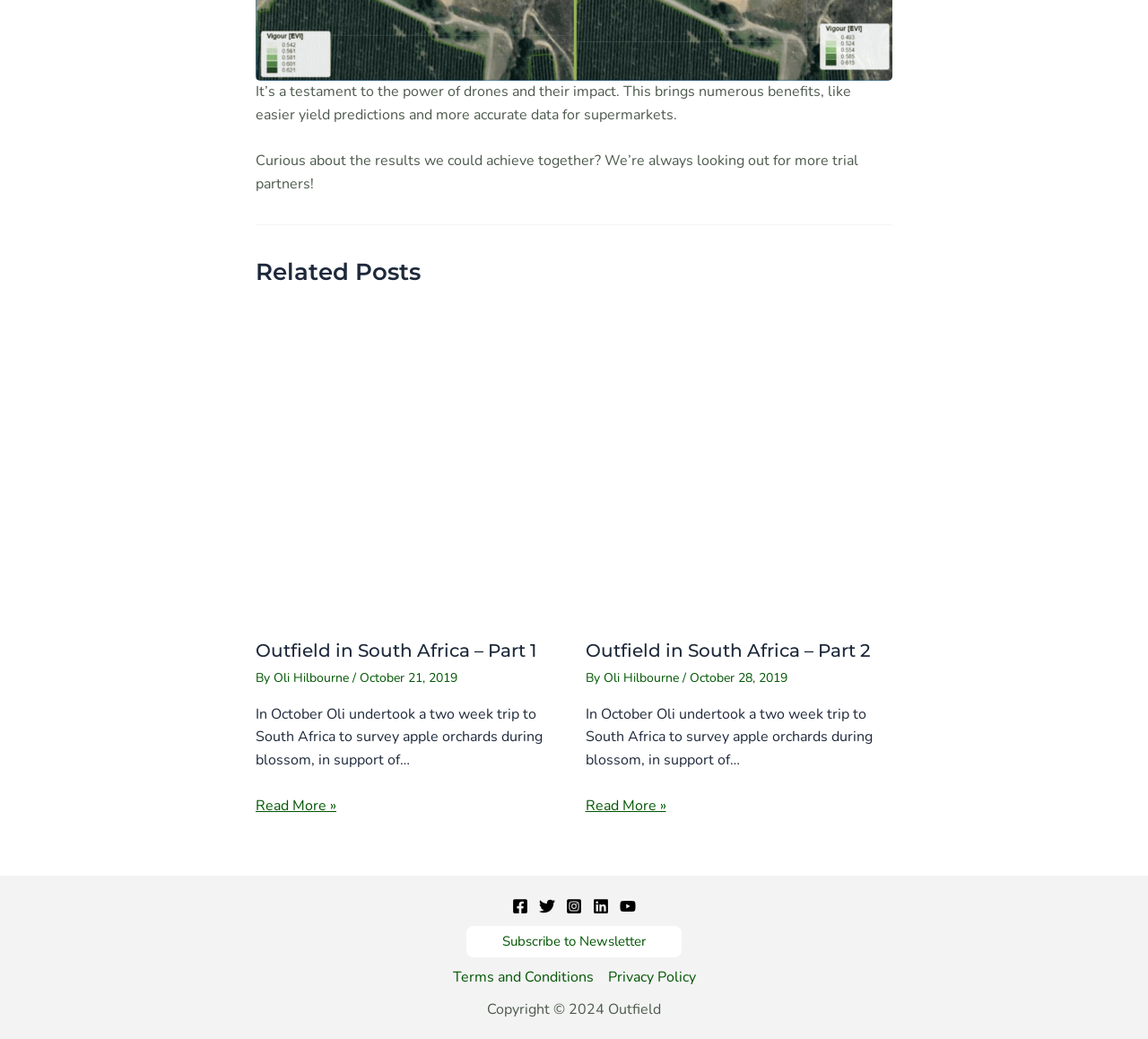What is the copyright year of the webpage?
Please give a detailed and elaborate answer to the question based on the image.

I determined the copyright year of the webpage by looking at the StaticText element at the bottom of the webpage, which states 'Copyright © 2024 Outfield'. This suggests that the copyright year is 2024.